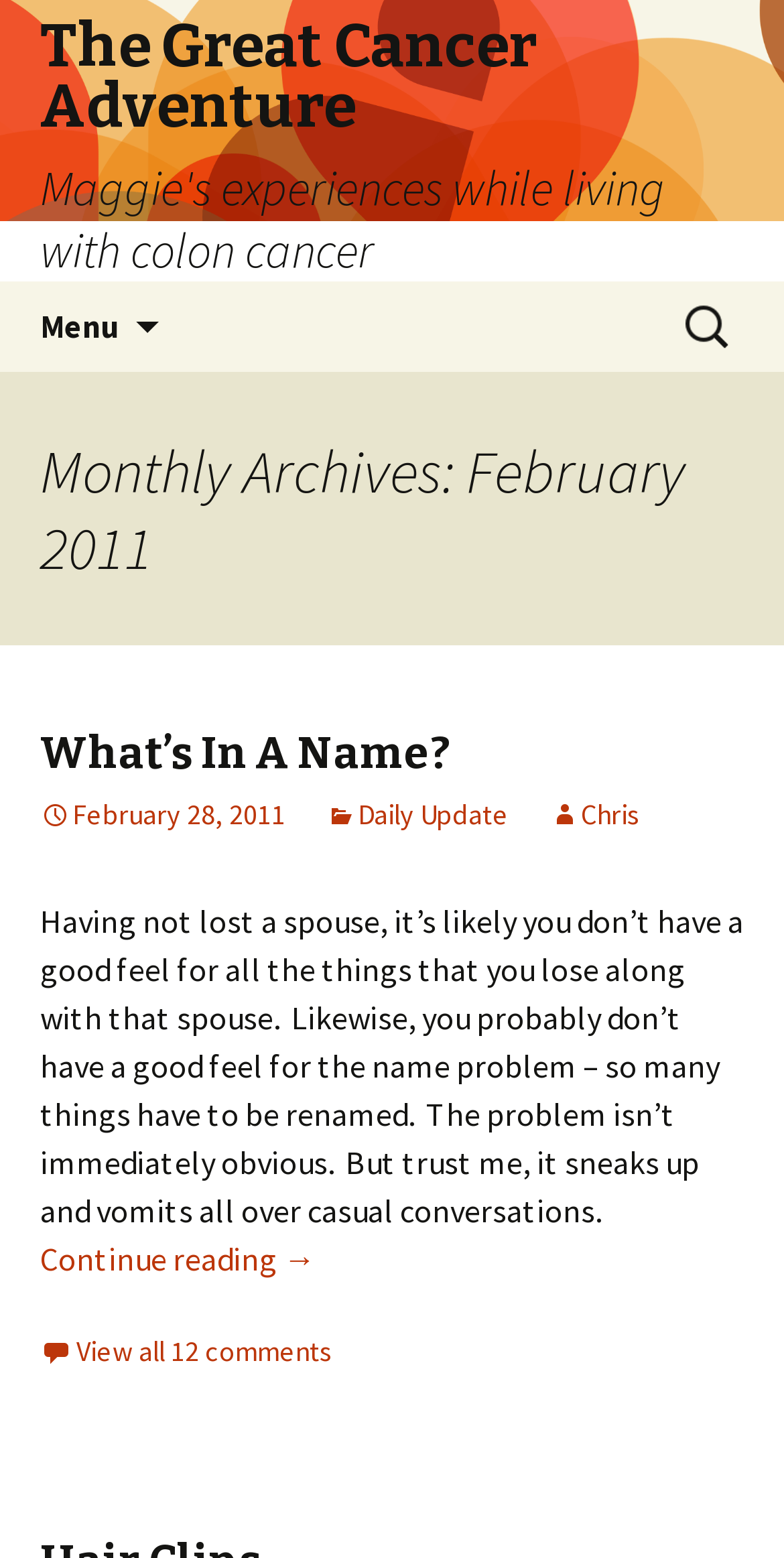Please give the bounding box coordinates of the area that should be clicked to fulfill the following instruction: "Search for something". The coordinates should be in the format of four float numbers from 0 to 1, i.e., [left, top, right, bottom].

[0.862, 0.186, 0.949, 0.234]